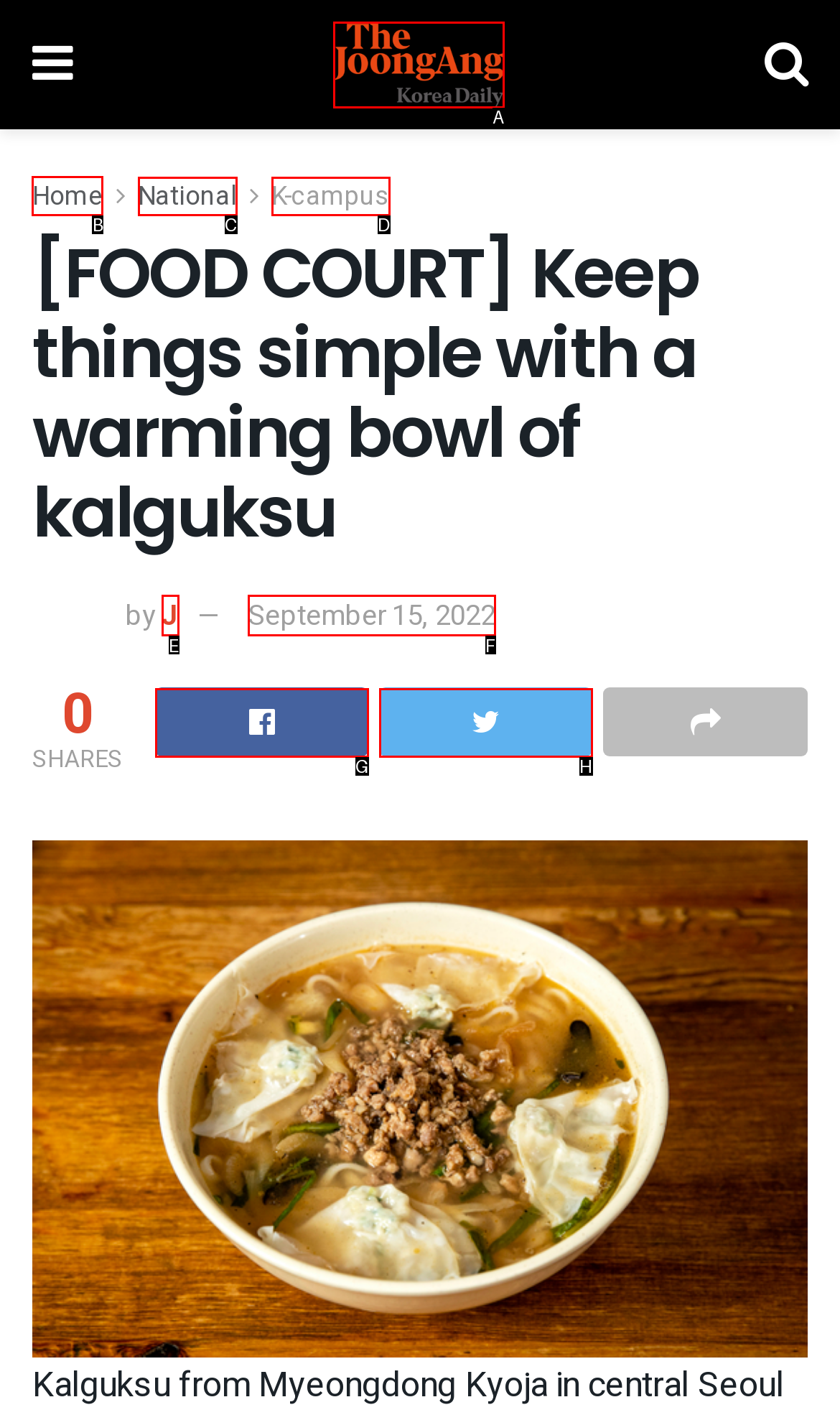Determine which letter corresponds to the UI element to click for this task: Click the Home link
Respond with the letter from the available options.

B